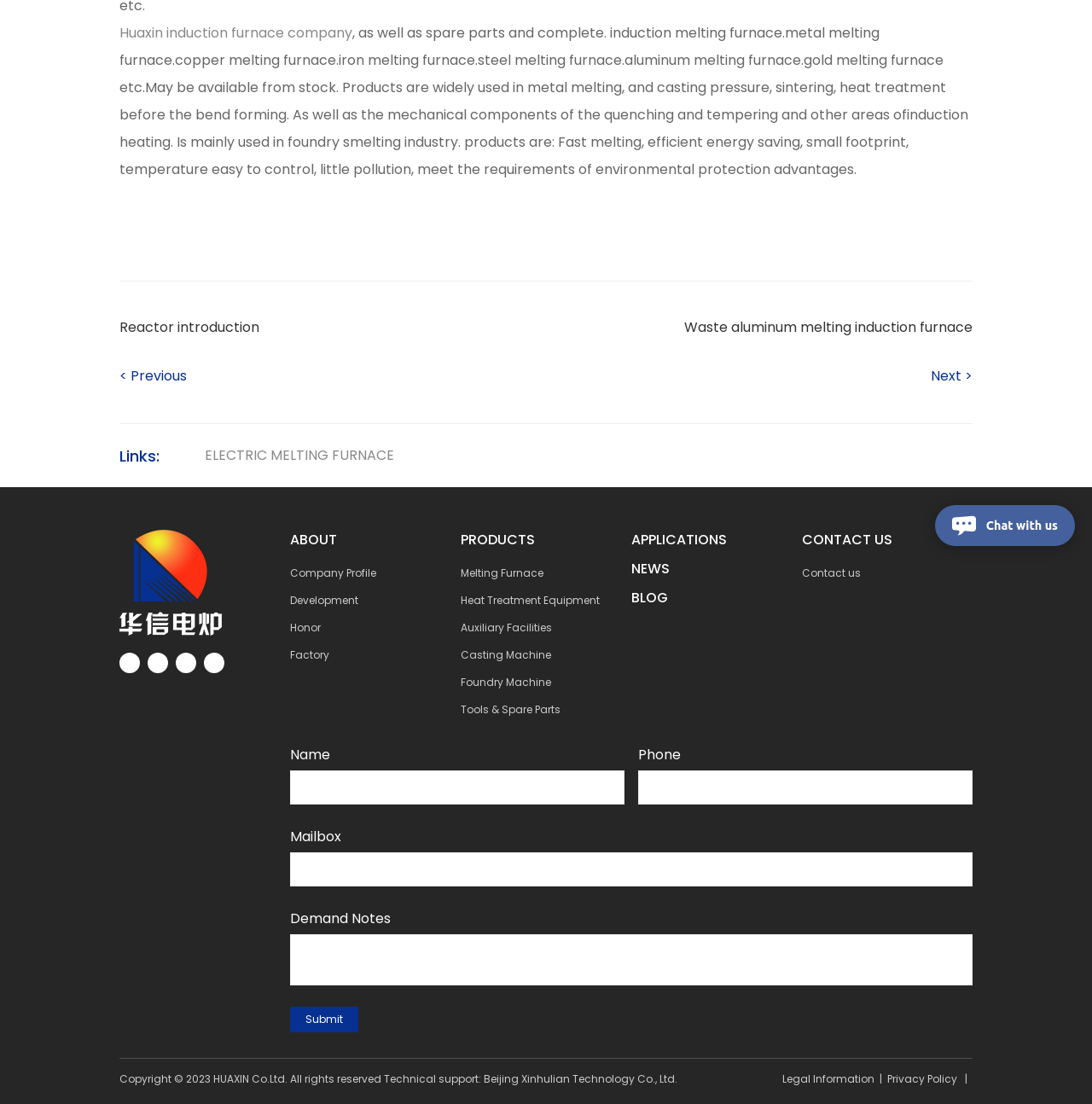Based on the element description: "Tools & Spare Parts", identify the bounding box coordinates for this UI element. The coordinates must be four float numbers between 0 and 1, listed as [left, top, right, bottom].

[0.422, 0.636, 0.513, 0.649]